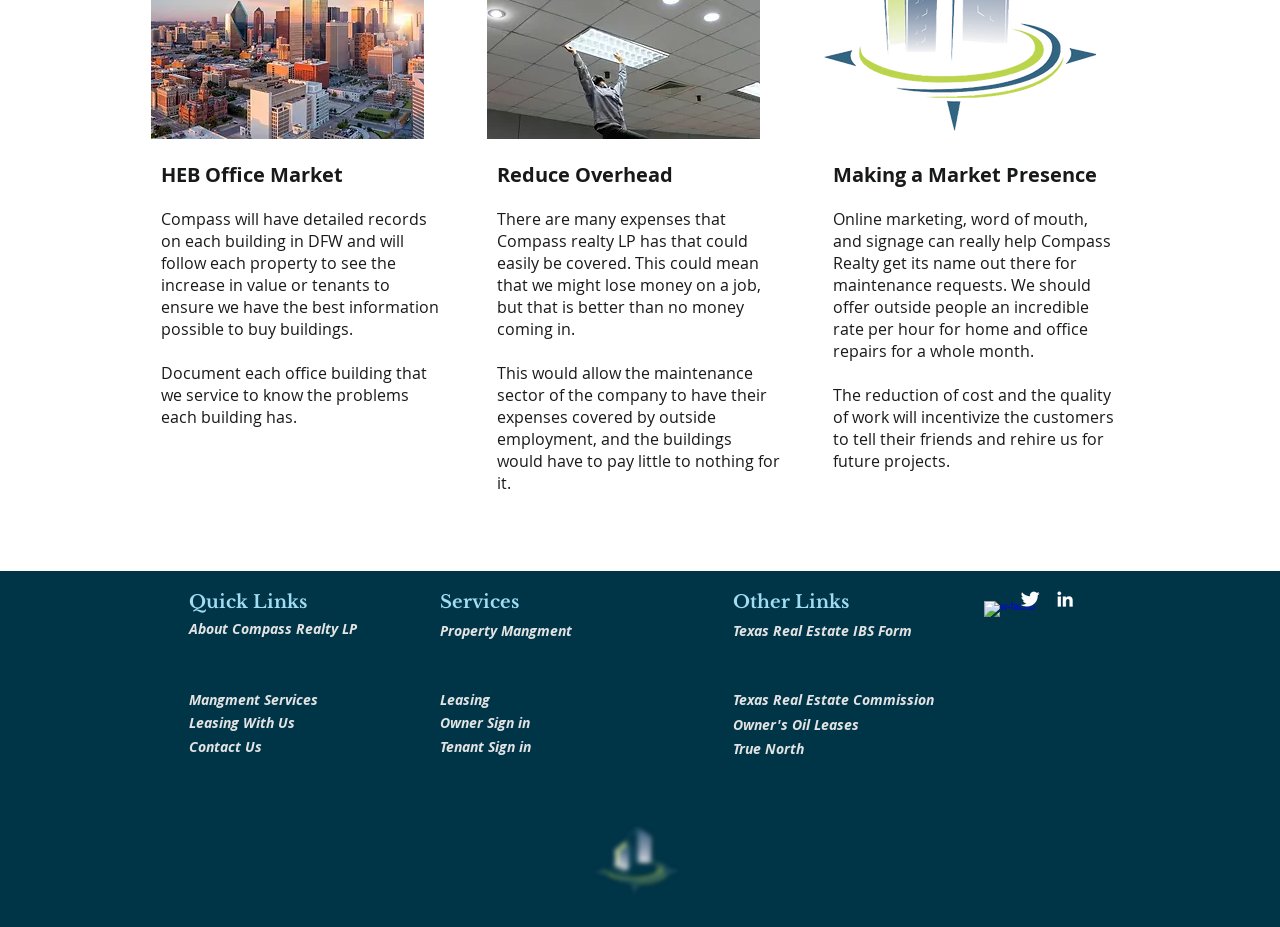What is the name of the company?
Analyze the screenshot and provide a detailed answer to the question.

The name of the company can be found in the heading 'HEB Office Market' and also in the logo 'Compass Realty Logo - Transparent copy.p' at the bottom of the page.